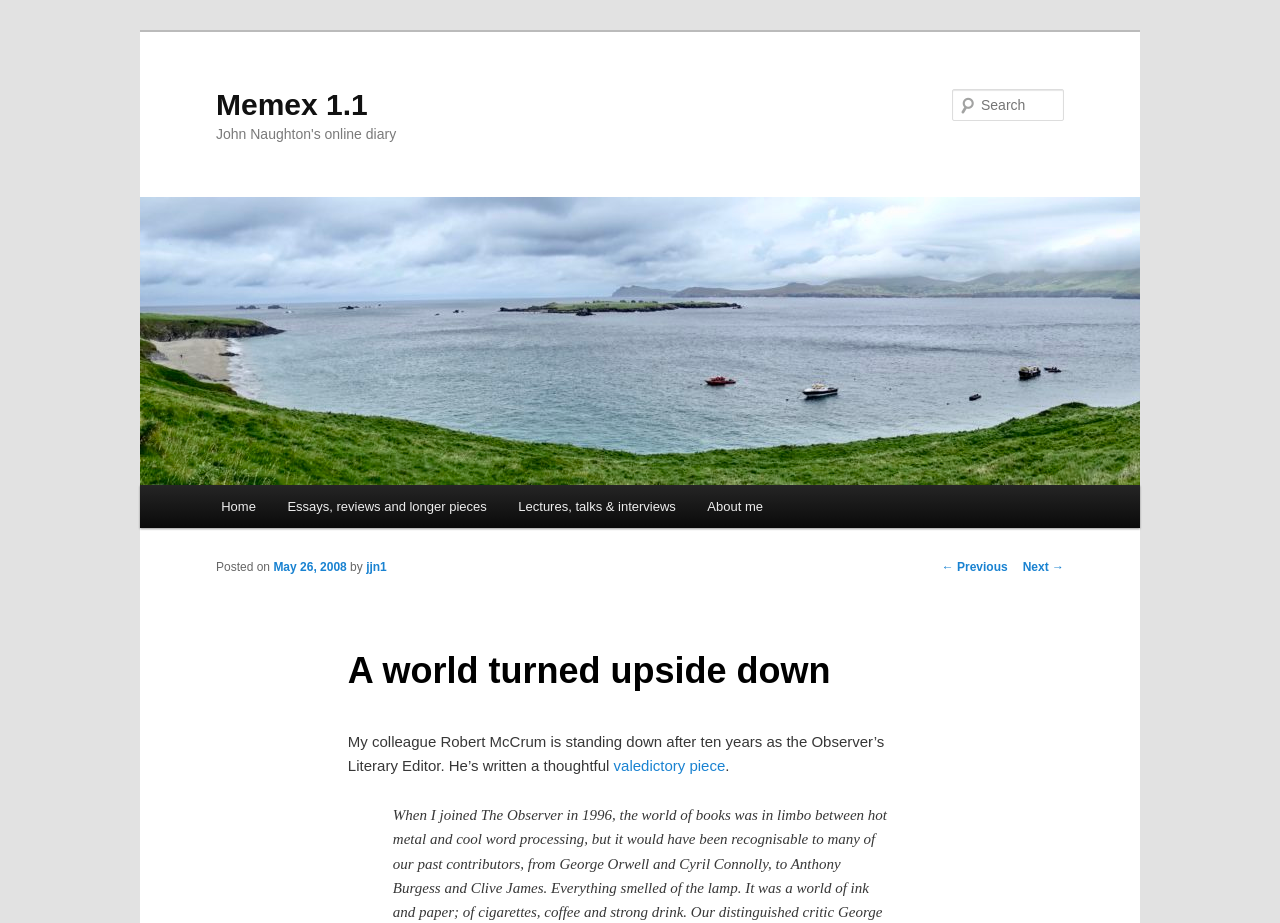What is the main menu item after 'Home'? Using the information from the screenshot, answer with a single word or phrase.

Essays, reviews and longer pieces